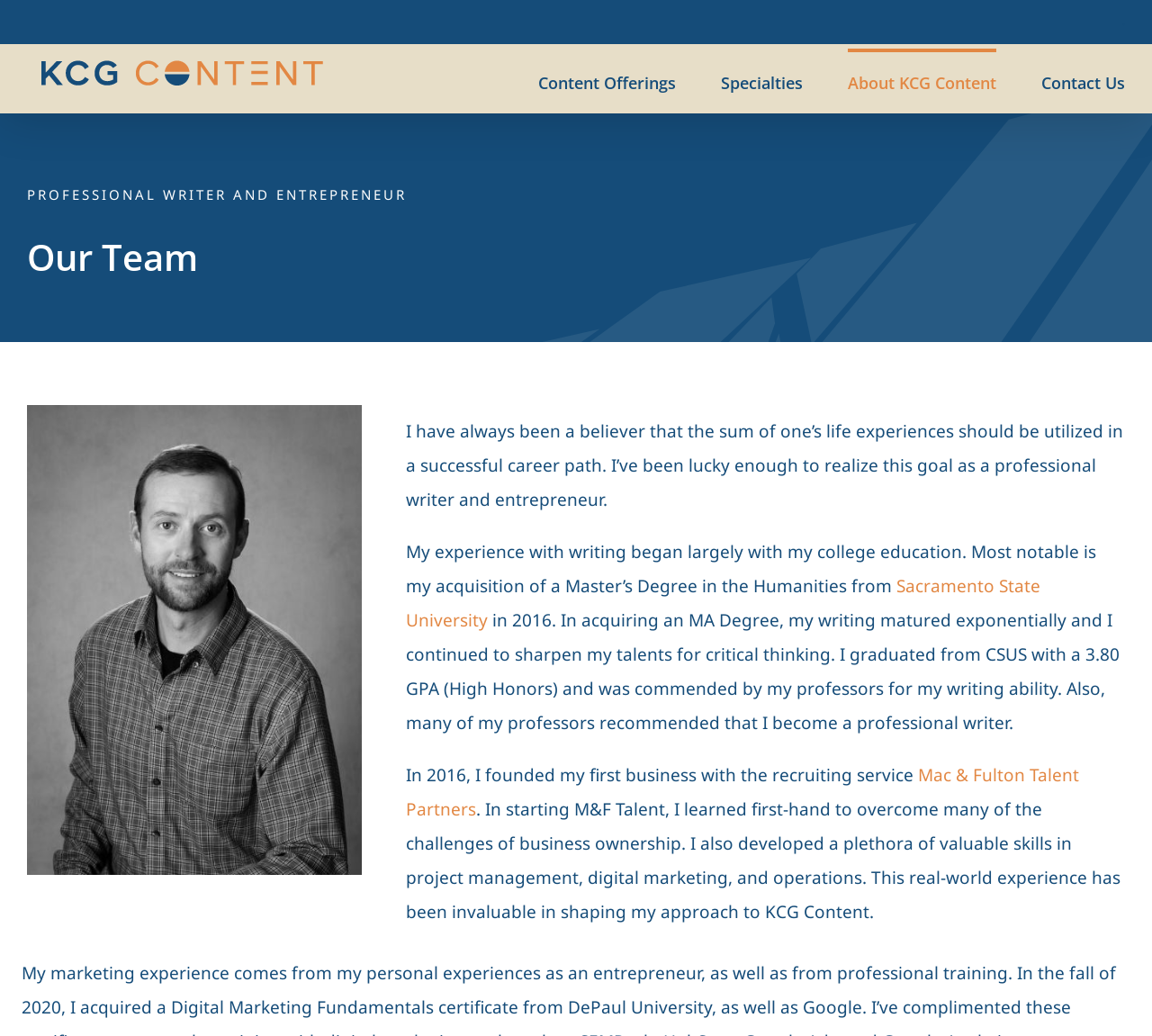Offer a thorough description of the webpage.

The webpage is about Kent Gruetzmacher, the founder of KCG Content. At the top right corner, there is a link to the homepage. On the top left, the KCG Content logo is displayed, which is an image. Below the logo, there is a navigation menu with four links: "Content Offerings", "Specialties", "About KCG Content", and "Contact Us".

The main content of the page is divided into two sections. On the left, there is a heading "Our Team" and a large image of Kent Gruetzmacher. On the right, there is a brief introduction to Kent, describing him as a professional writer and entrepreneur. Below this introduction, there is a lengthy paragraph about Kent's background, including his education and work experience. The text mentions his Master's Degree in the Humanities from Sacramento State University and his founding of Mac & Fulton Talent Partners.

Throughout the page, there are several links to other pages, including "Sacramento State University" and "Mac & Fulton Talent Partners". The overall layout is organized, with clear headings and concise text, making it easy to read and navigate.